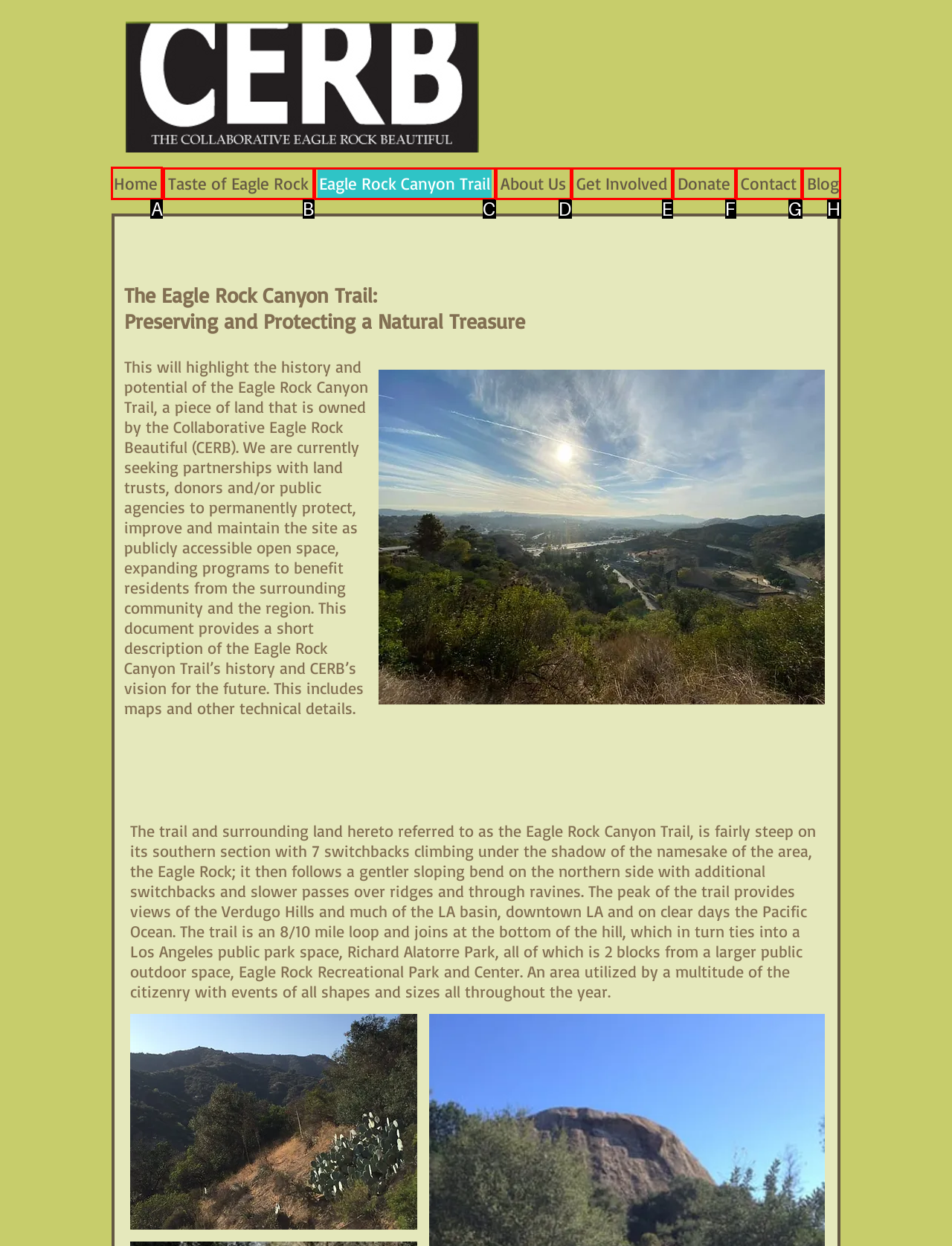From the given choices, which option should you click to complete this task: Click the Home link? Answer with the letter of the correct option.

A